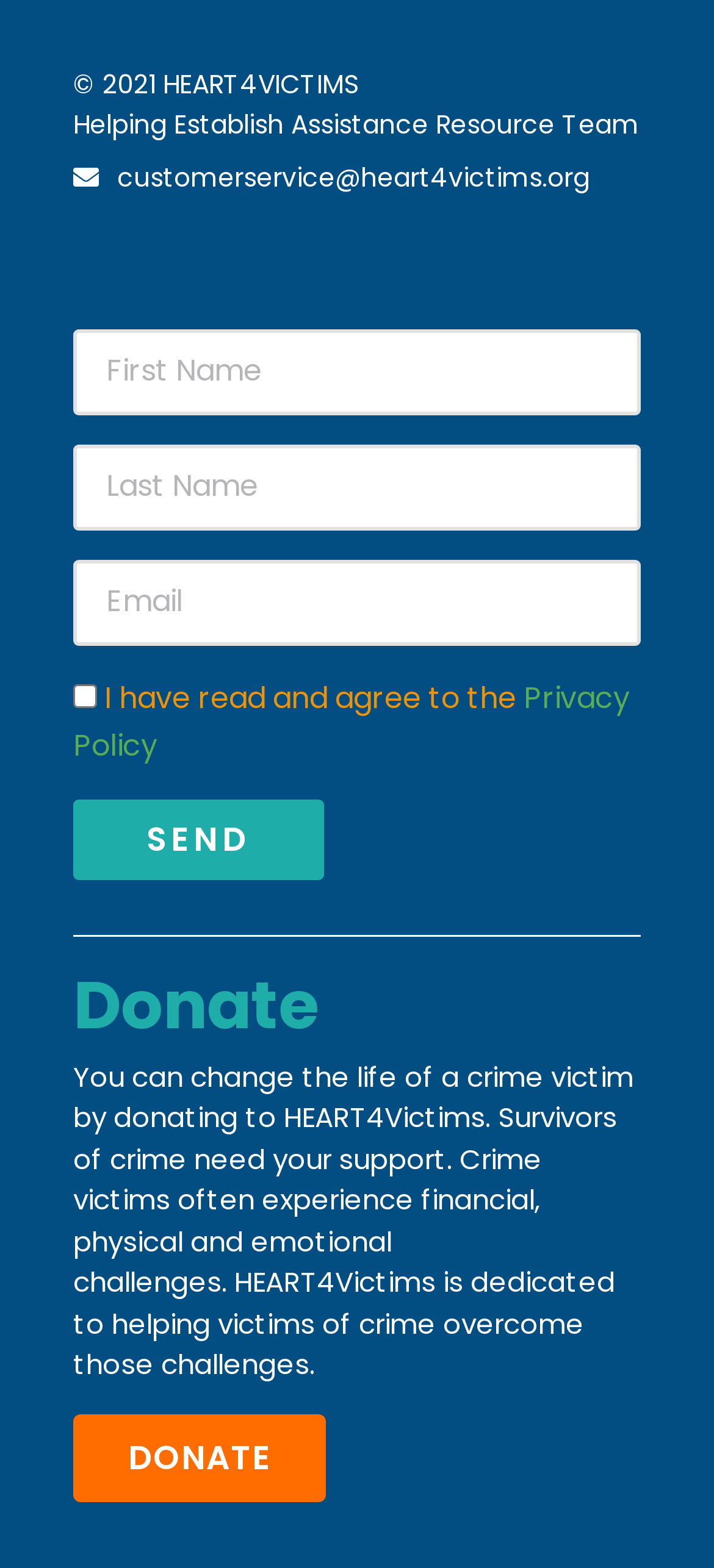Use the details in the image to answer the question thoroughly: 
How can I learn more about the Privacy Policy?

There is a link labeled 'Privacy Policy' next to the checkbox, which suggests that clicking on it will provide more information about the Privacy Policy.